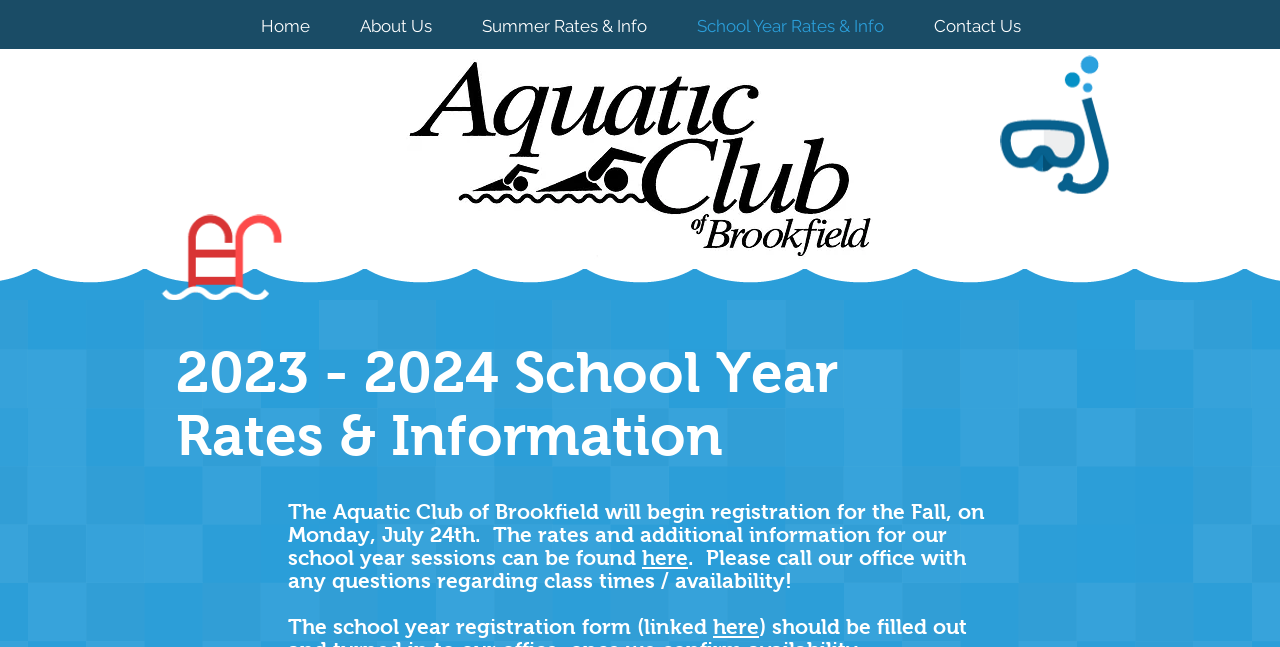Provide a brief response using a word or short phrase to this question:
What is the current page about?

School Year Rates & Info